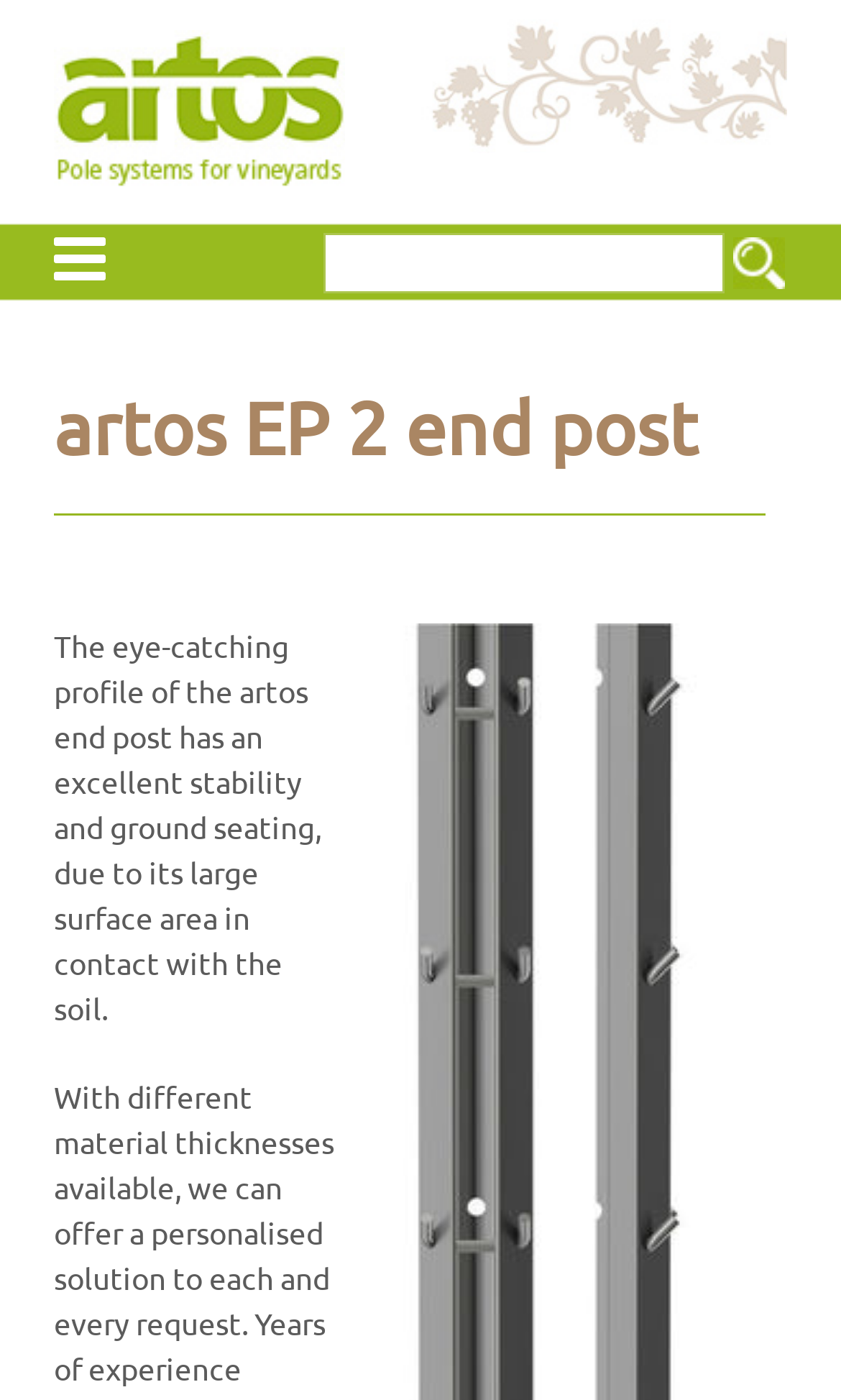Respond to the following question with a brief word or phrase:
What is the function of the search button?

search